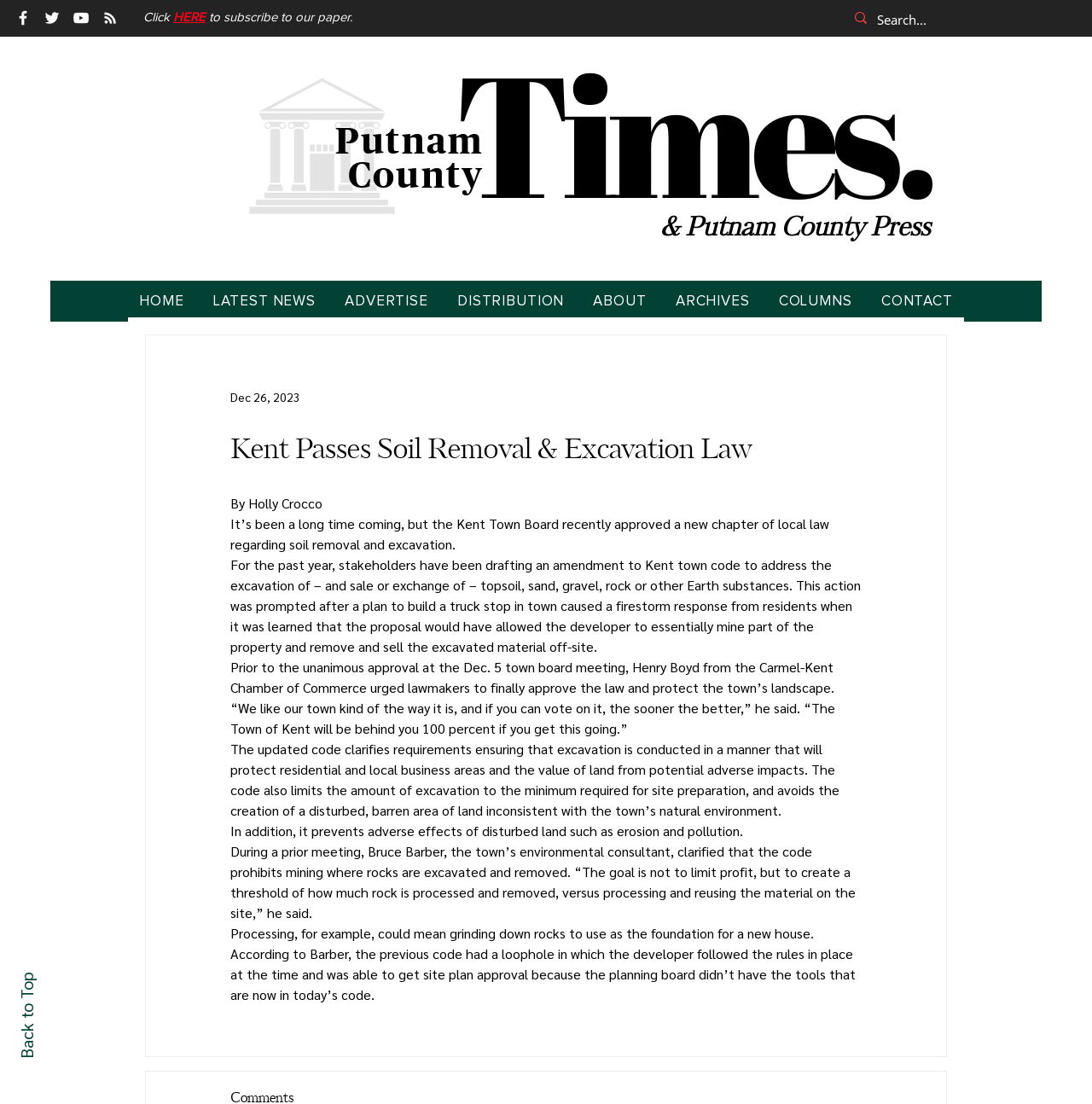Please answer the following question using a single word or phrase: 
What is the name of the author of the article?

Holly Crocco